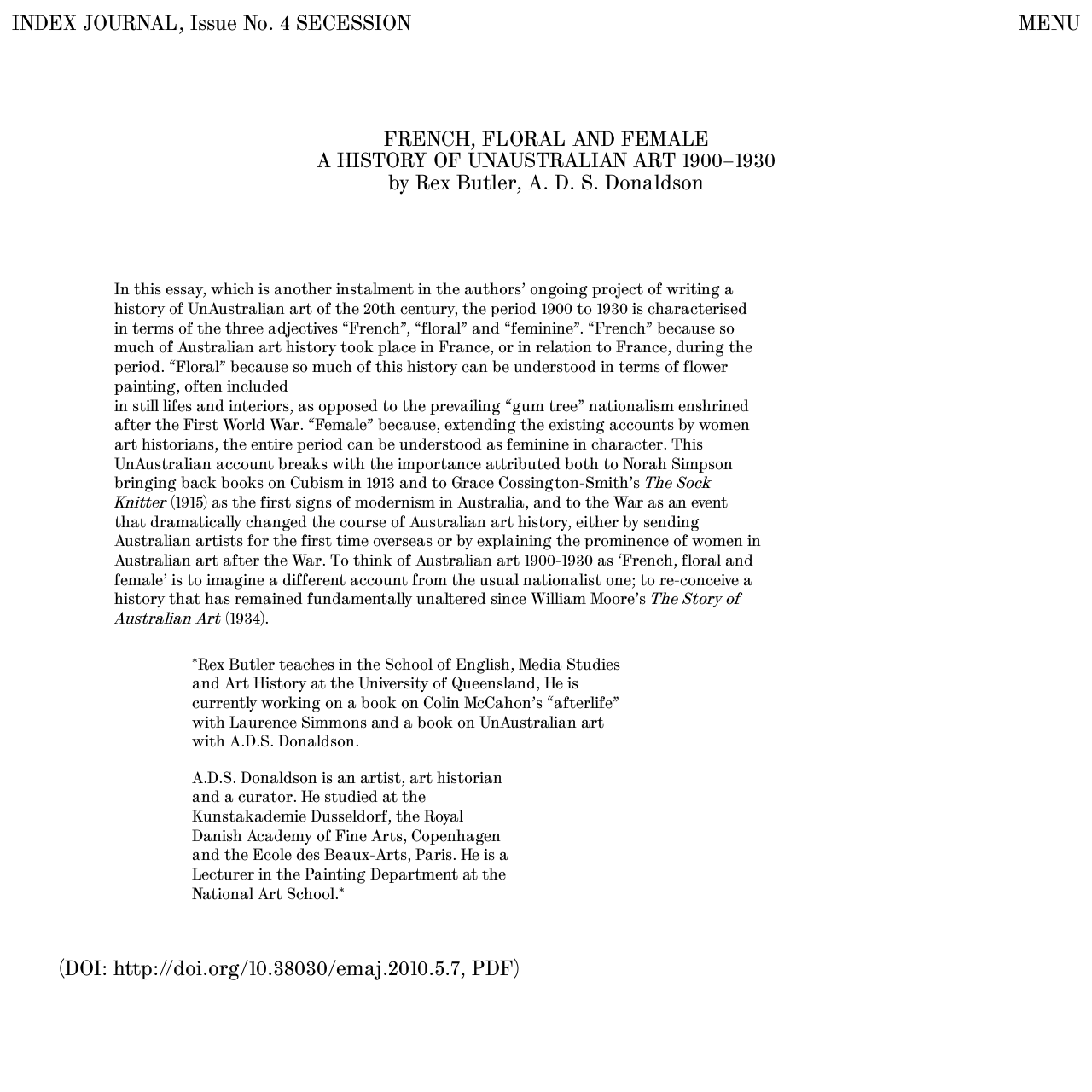Please determine the bounding box coordinates, formatted as (top-left x, top-left y, bottom-right x, bottom-right y), with all values as floating point numbers between 0 and 1. Identify the bounding box of the region described as: http://doi.org/10.38030/emaj.2010.5.7

[0.104, 0.878, 0.421, 0.897]